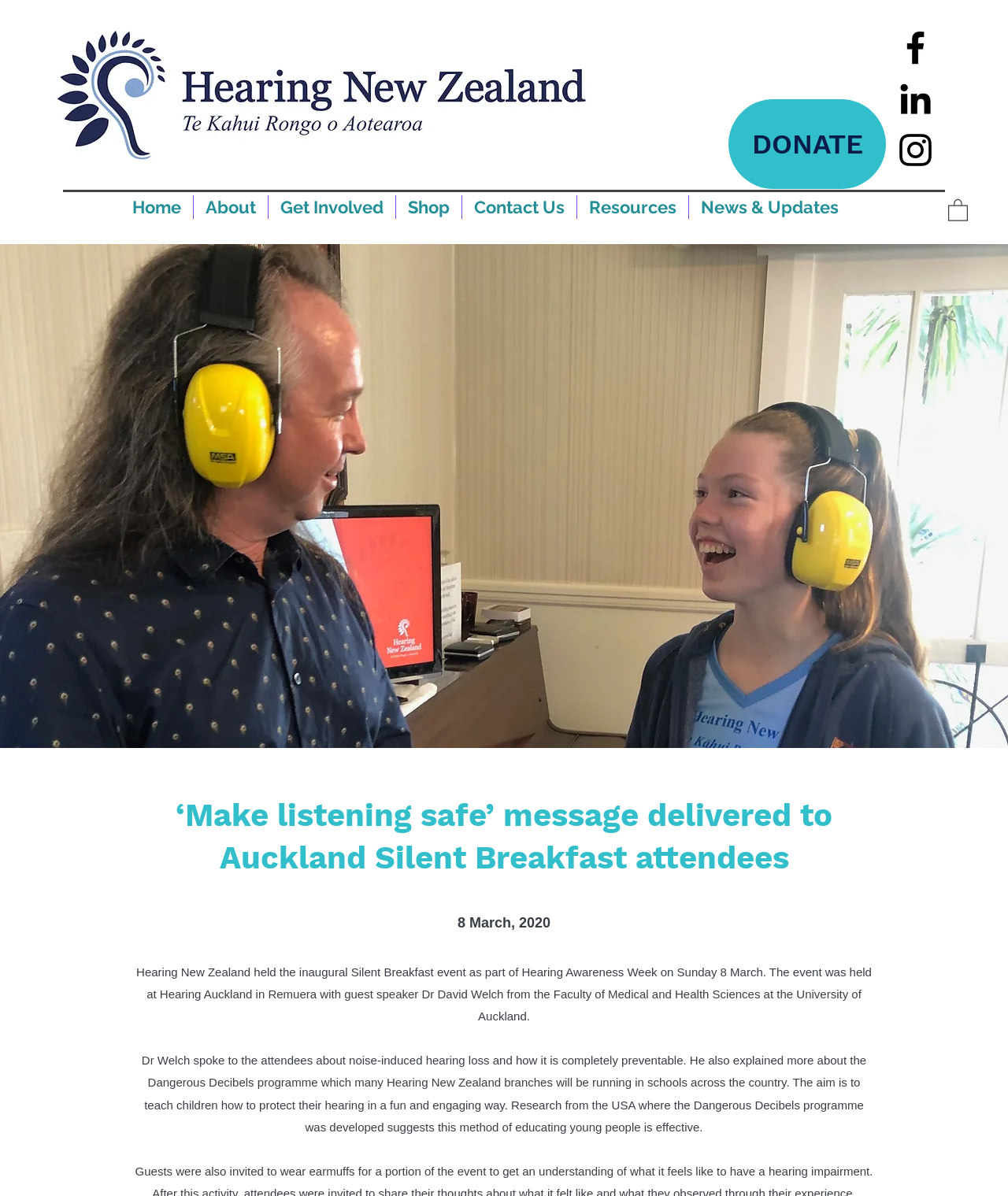What is the event held by Hearing New Zealand?
Look at the screenshot and give a one-word or phrase answer.

Silent Breakfast